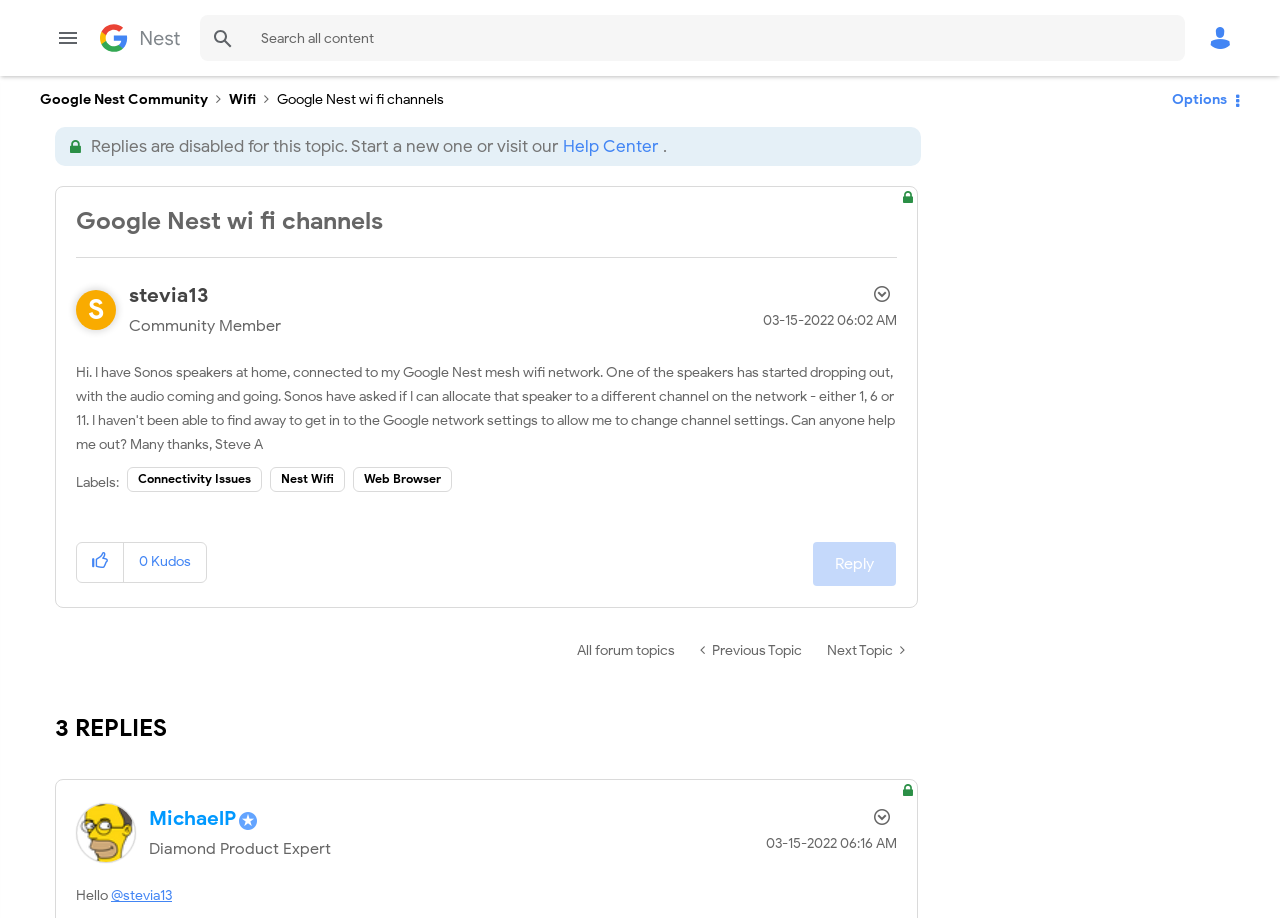Use a single word or phrase to answer the following:
What is the role of MichaelP?

Diamond Product Expert